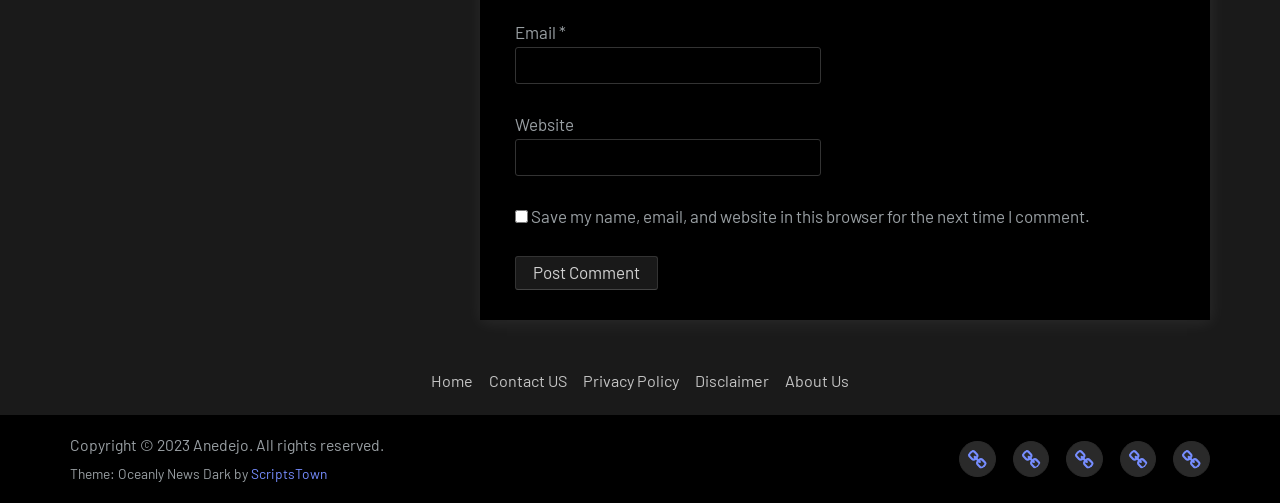Based on the element description, predict the bounding box coordinates (top-left x, top-left y, bottom-right x, bottom-right y) for the UI element in the screenshot: ScriptsTown

[0.196, 0.925, 0.255, 0.959]